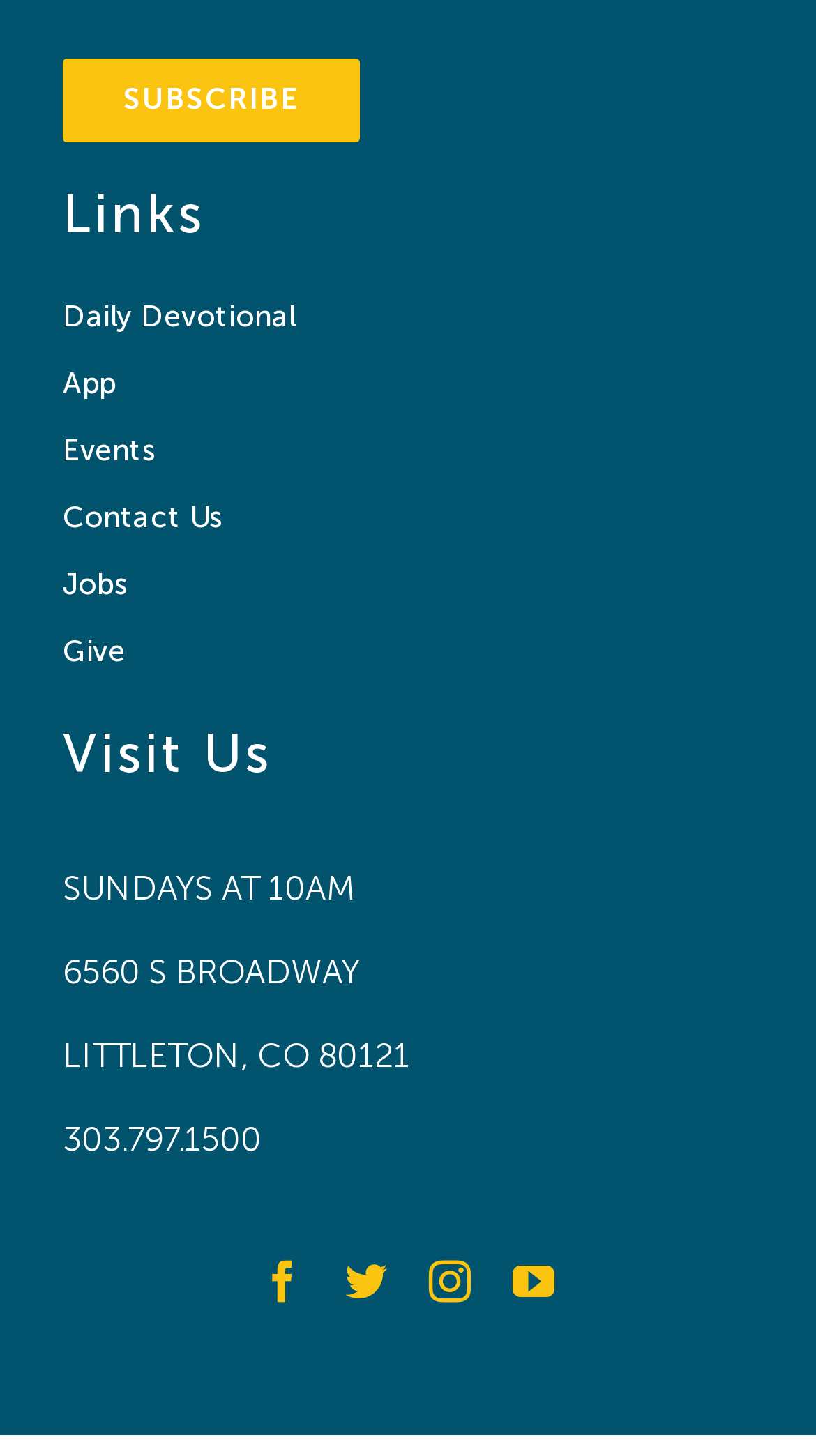Determine the bounding box coordinates of the clickable element to achieve the following action: 'Get directions to 6560 S BROADWAY'. Provide the coordinates as four float values between 0 and 1, formatted as [left, top, right, bottom].

[0.077, 0.653, 0.441, 0.681]